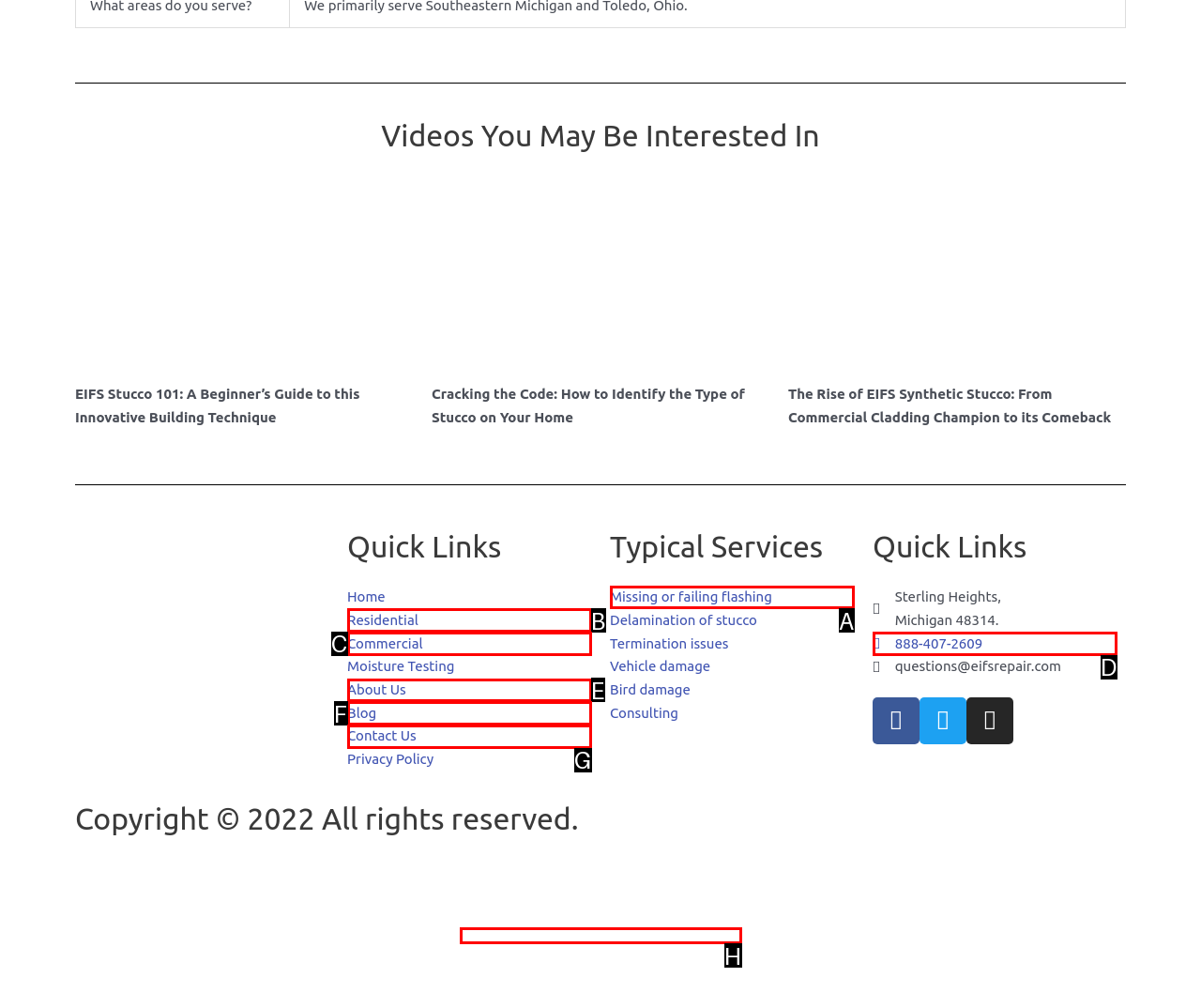Match the description: Missing or failing flashing to the correct HTML element. Provide the letter of your choice from the given options.

A